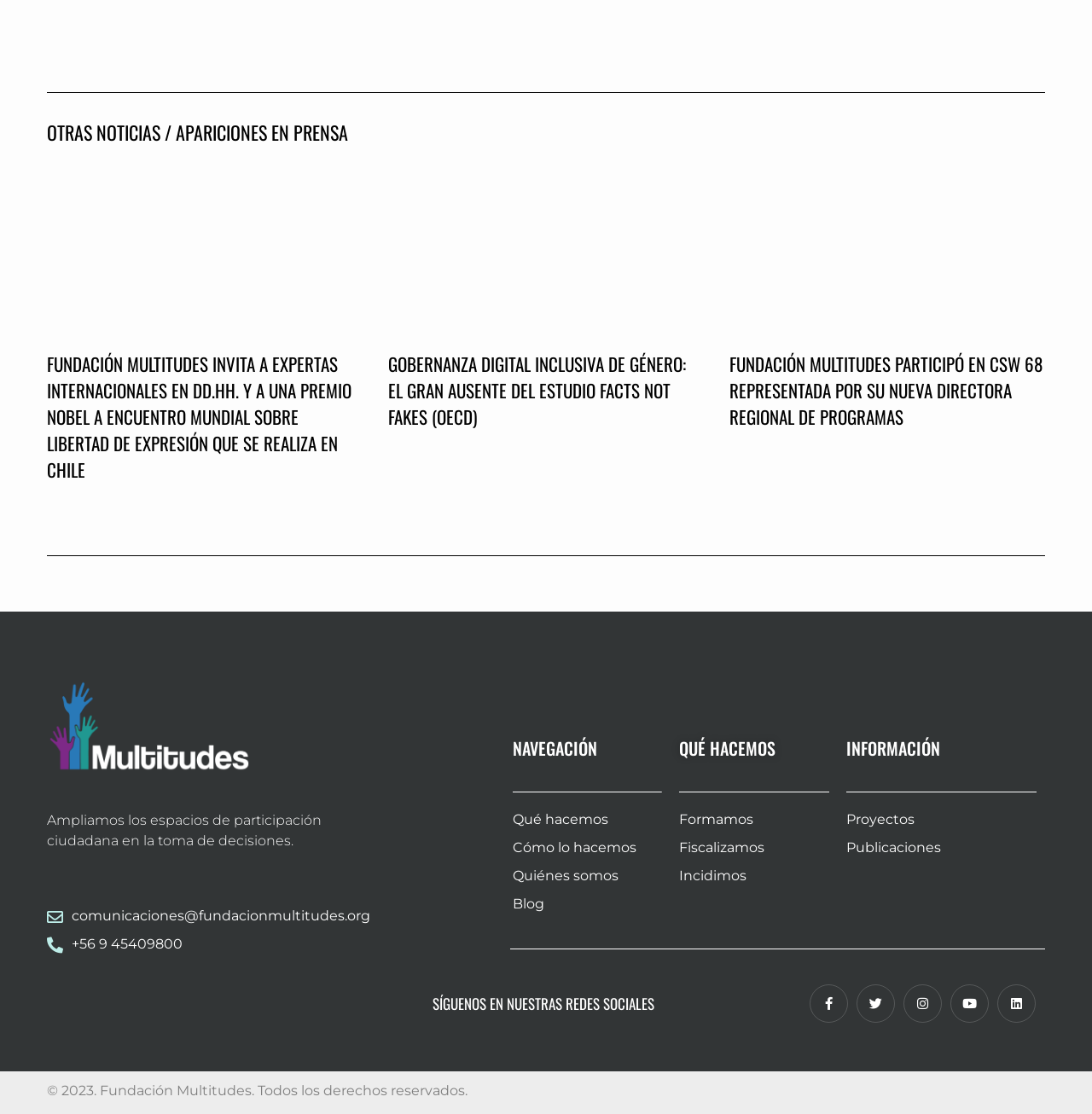How can I contact the organization?
Could you please answer the question thoroughly and with as much detail as possible?

The contact information of the organization can be found in the link elements with the texts 'comunicaciones@fundacionmultitudes.org' and '+56 9 45409800'.